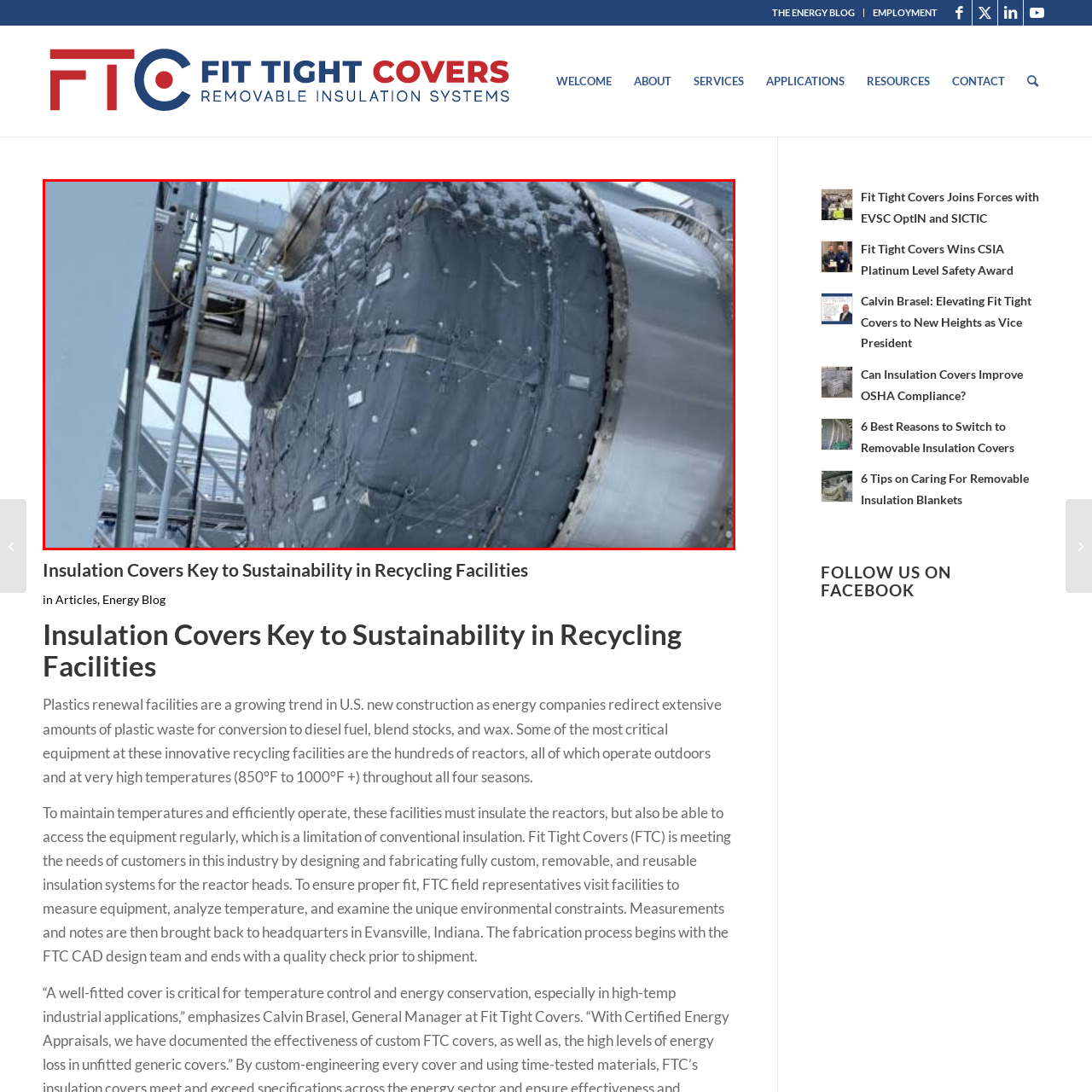Direct your attention to the area enclosed by the green rectangle and deliver a comprehensive answer to the subsequent question, using the image as your reference: 
What is the limitation of conventional insulation methods addressed by this system?

The system allows for easy access to the equipment, addressing a common limitation of conventional insulation methods in energy-efficient practices, which implies that conventional methods may not provide easy access to the equipment.